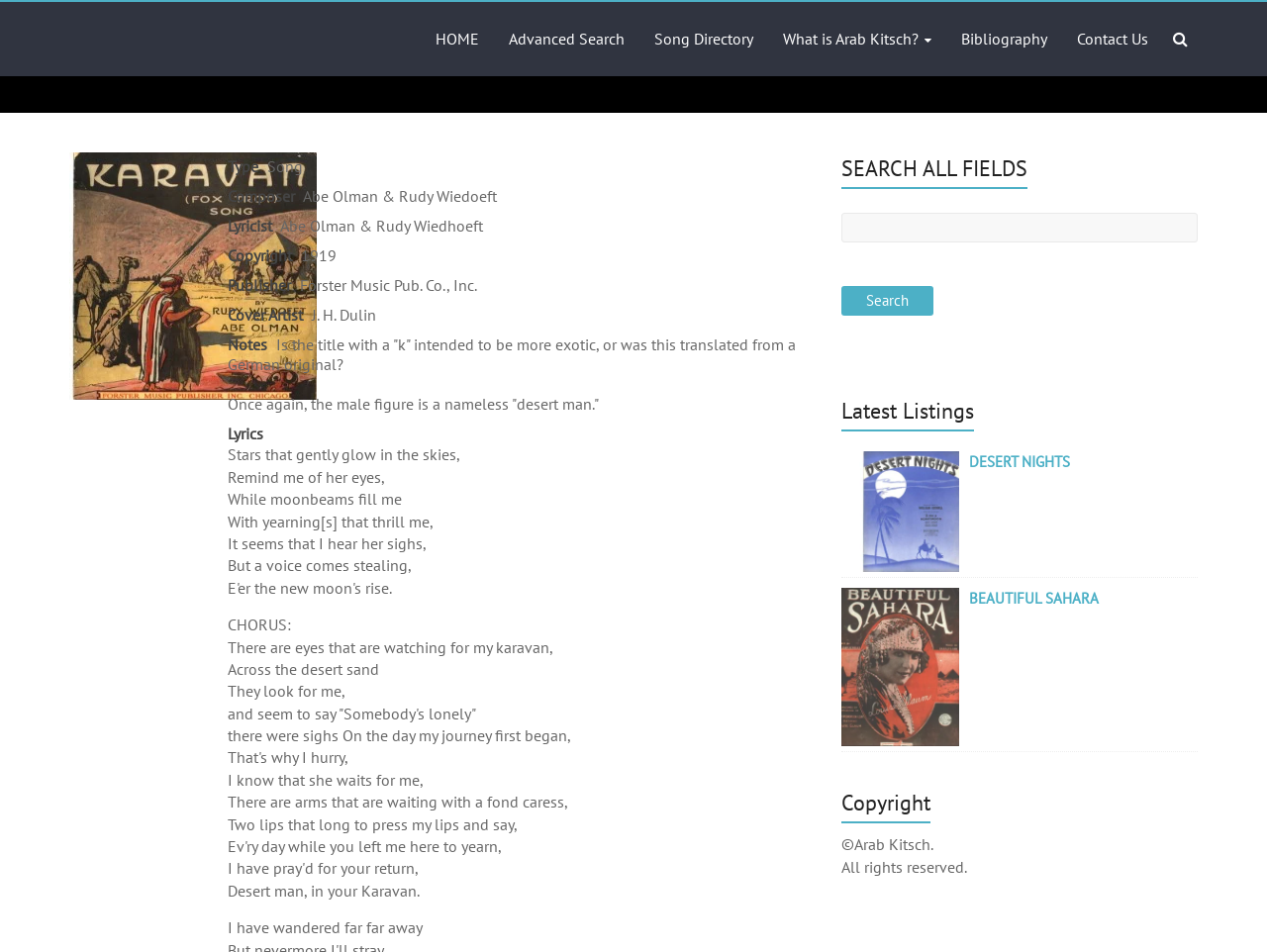Can you show the bounding box coordinates of the region to click on to complete the task described in the instruction: "View the 'Song Directory'"?

[0.516, 0.002, 0.595, 0.08]